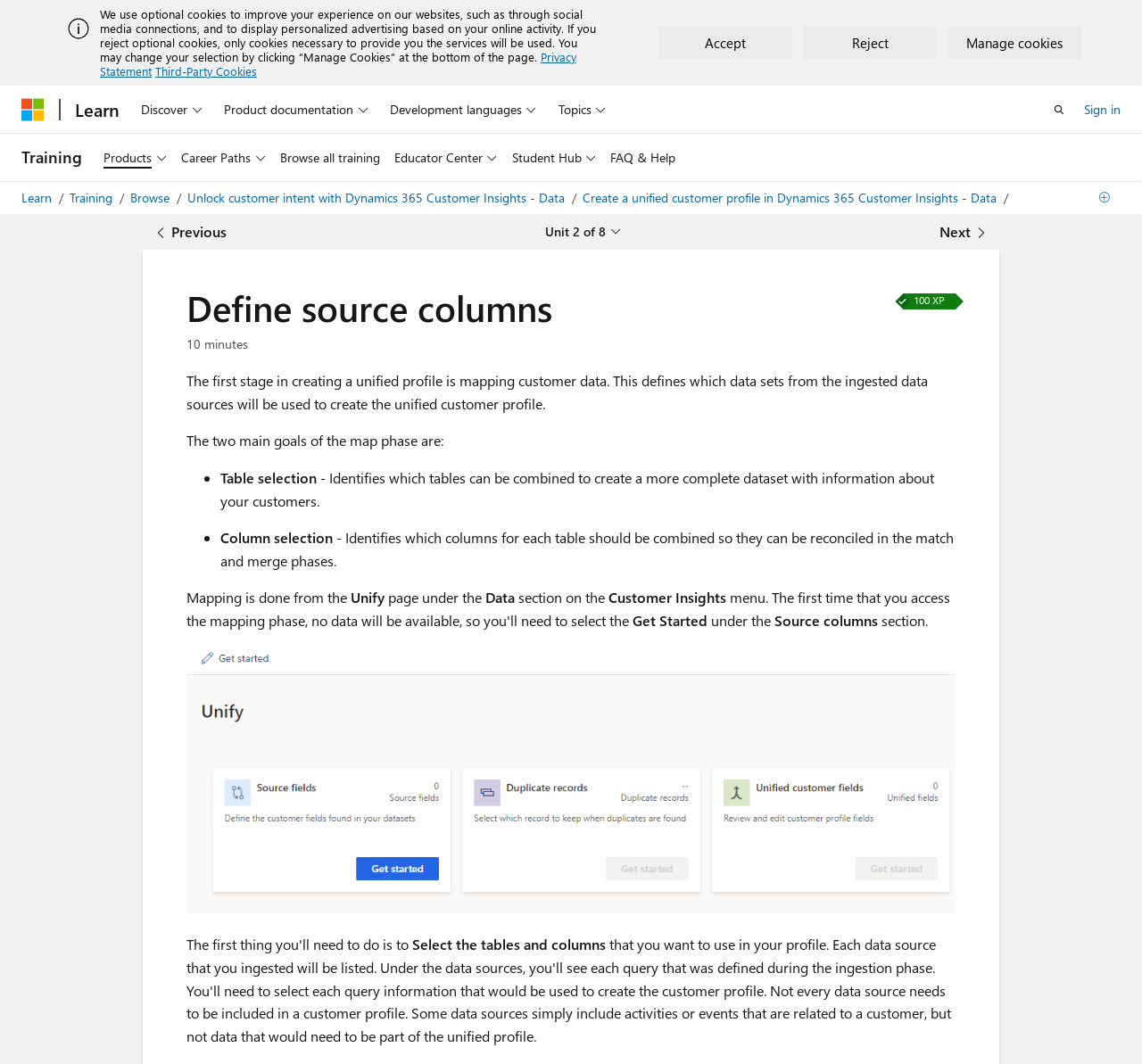Using the element description provided, determine the bounding box coordinates in the format (top-left x, top-left y, bottom-right x, bottom-right y). Ensure that all values are floating point numbers between 0 and 1. Element description: Discover

[0.117, 0.08, 0.183, 0.125]